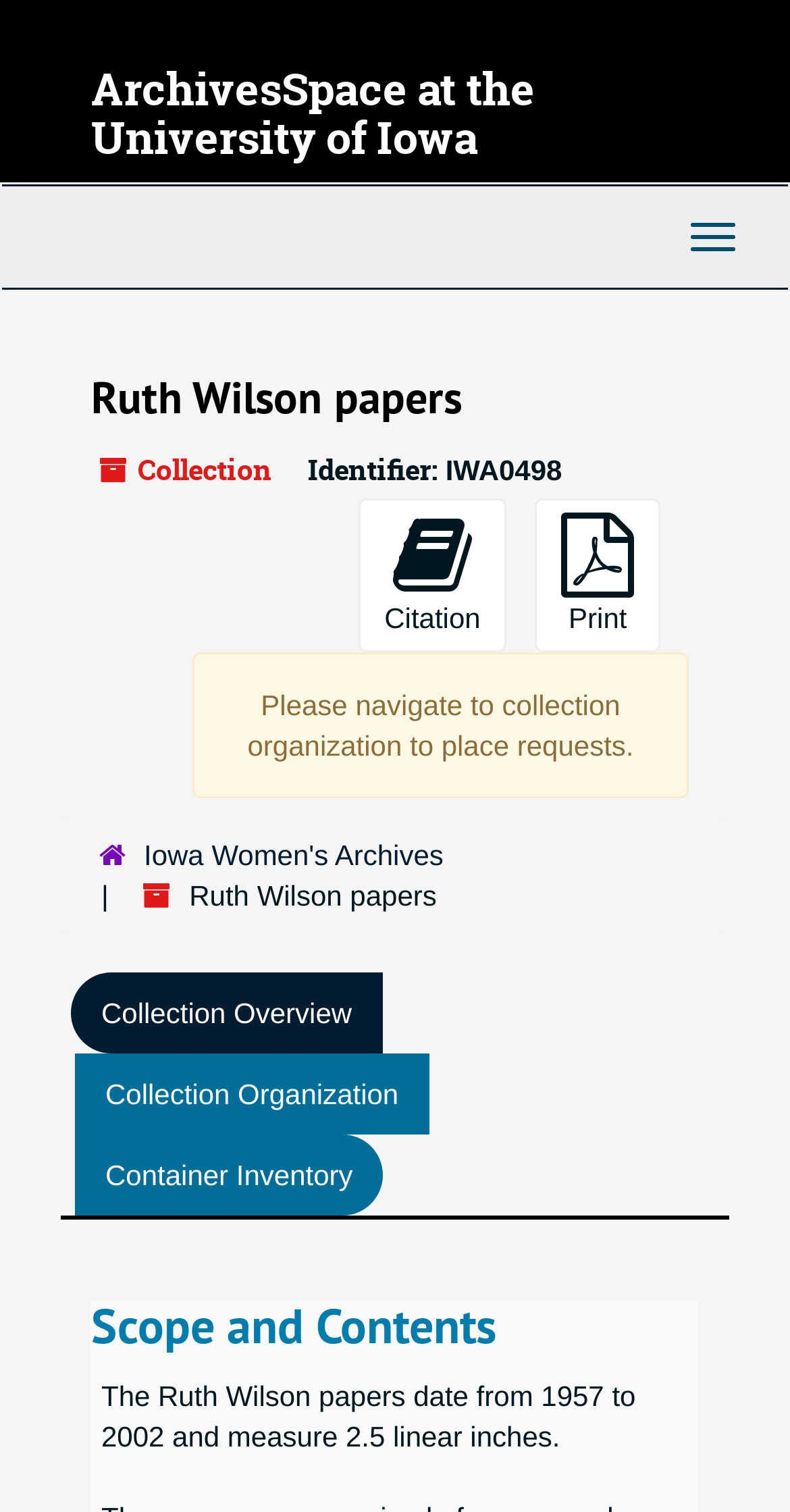Based on the image, provide a detailed and complete answer to the question: 
What is the name of the collection?

I determined the answer by looking at the heading element 'Ruth Wilson papers' which is a prominent element on the webpage, indicating that it is the name of the collection.